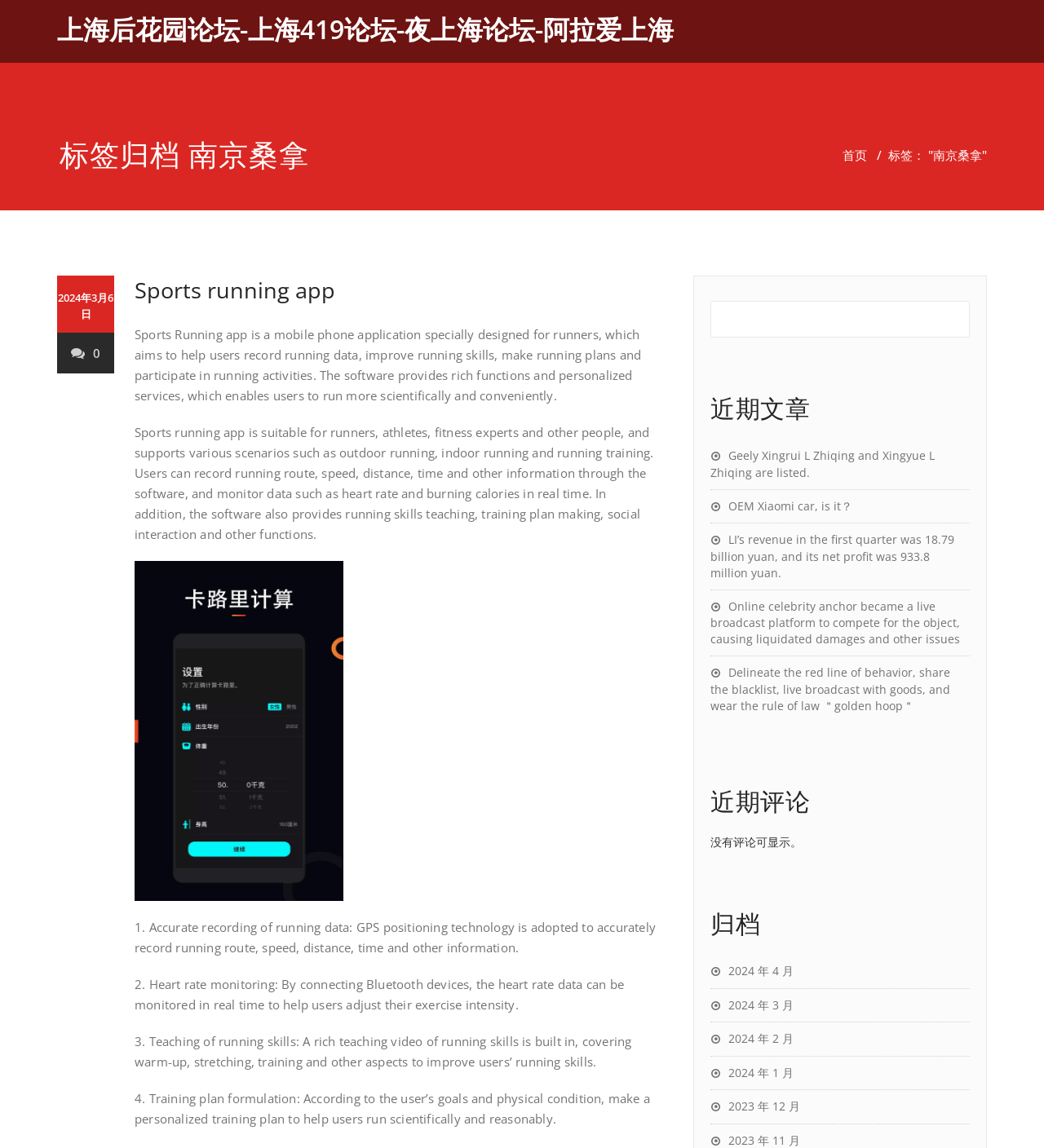Please identify the bounding box coordinates of the element's region that needs to be clicked to fulfill the following instruction: "Search for something". The bounding box coordinates should consist of four float numbers between 0 and 1, i.e., [left, top, right, bottom].

[0.68, 0.262, 0.929, 0.294]